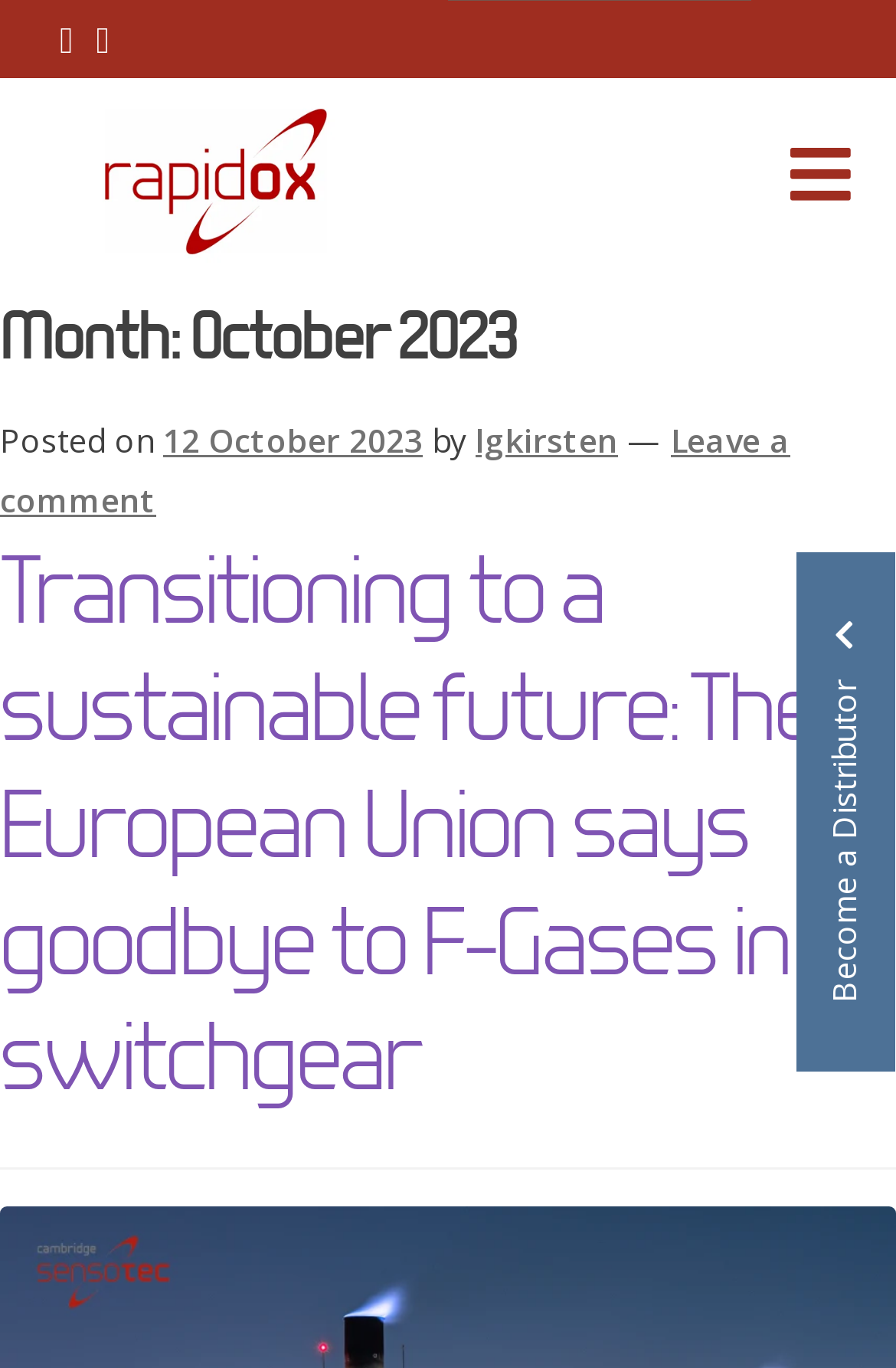What is the topic of the article?
Please provide a comprehensive answer based on the information in the image.

I identified the topic of the article by reading the heading element with the text 'Transitioning to a sustainable future: The European Union says goodbye to F-Gases in switchgear' which is located below the 'Posted on' and 'by' static texts.